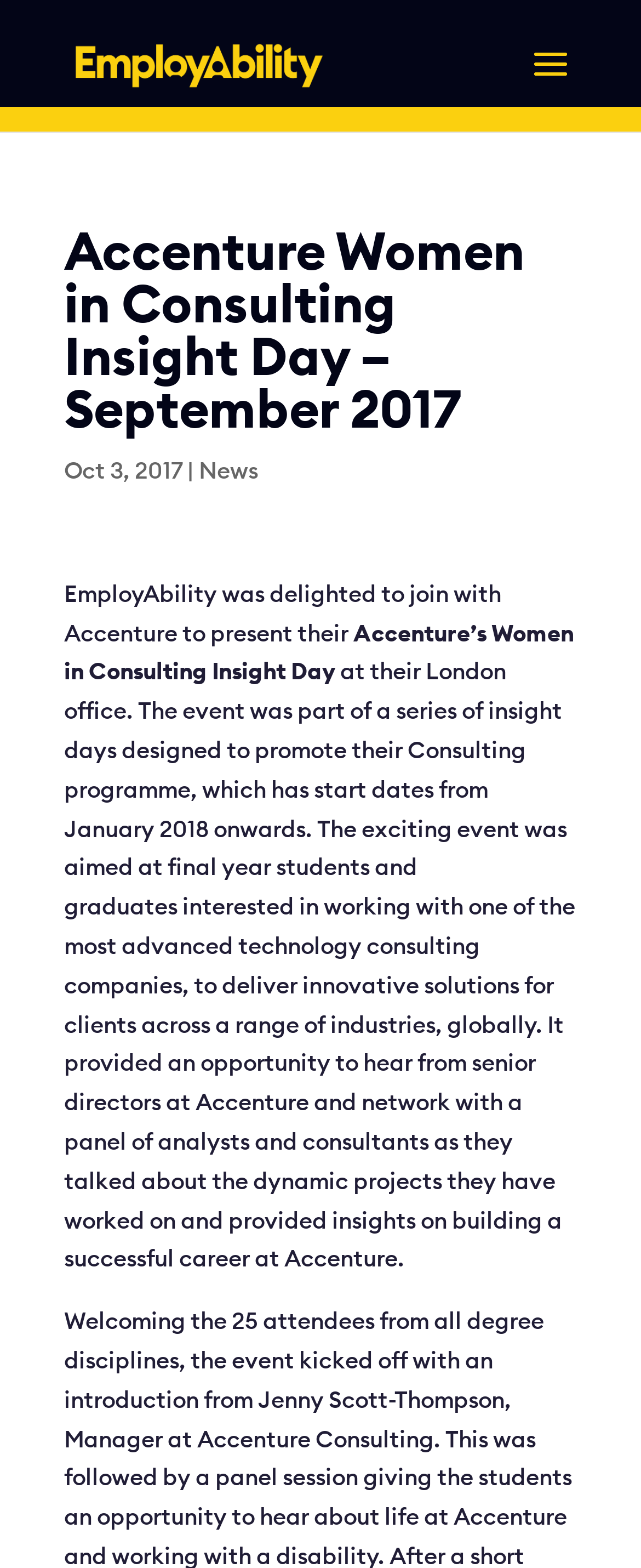Using the information in the image, give a detailed answer to the following question: What did the event provide an opportunity for?

I found the answer by reading the text on the webpage, which states 'provided an opportunity to hear from senior directors at Accenture and network with a panel of analysts and consultants'. This indicates that the event provided an opportunity for attendees to hear from senior directors and network with analysts and consultants.